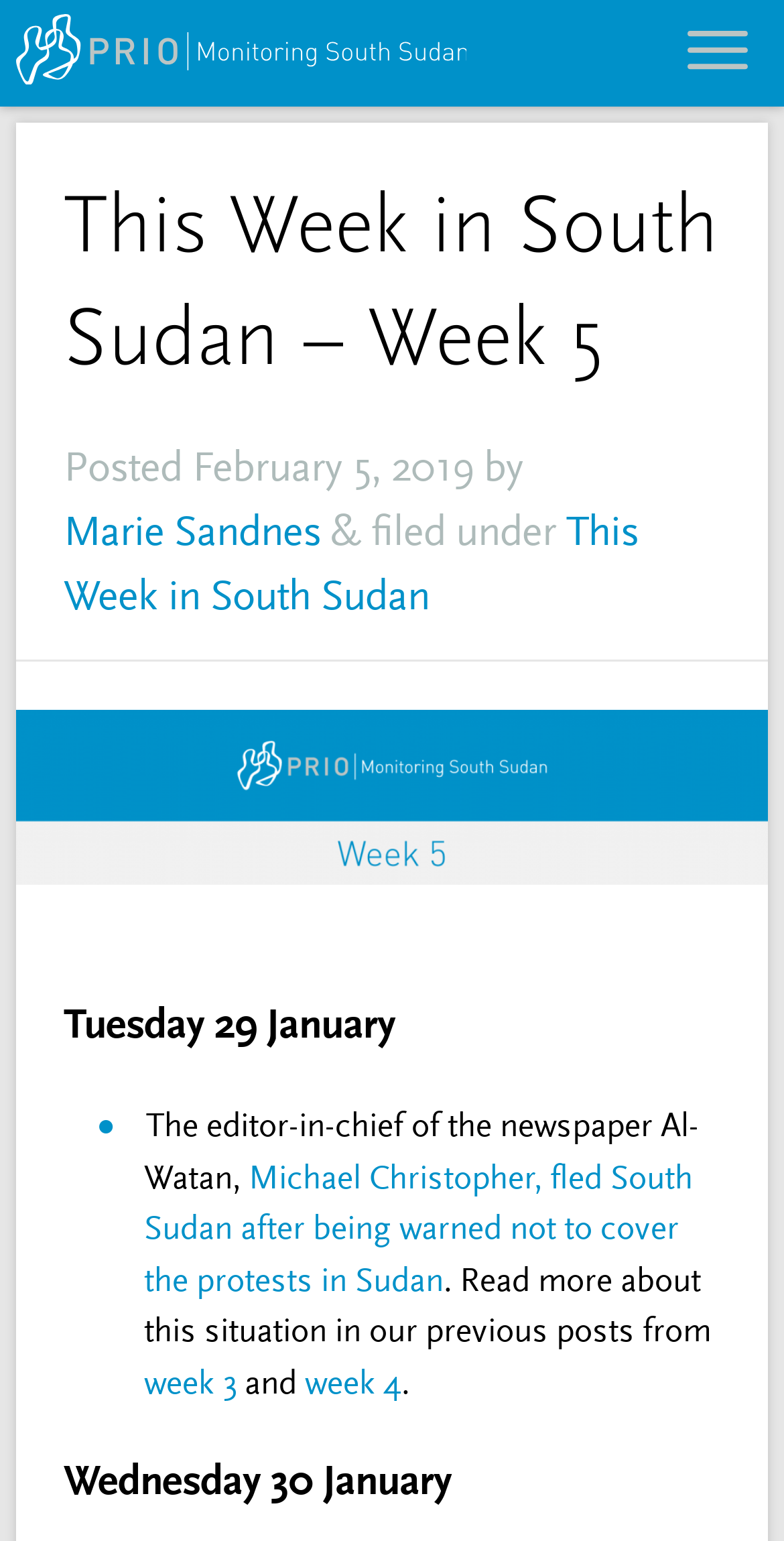Generate a thorough caption that explains the contents of the webpage.

The webpage is about "This Week in South Sudan – Week 5" and features a prominent header with the title and a posting date of February 5, 2019. Below the header, there is a section with a heading "Tuesday 29 January" that contains a news article about the editor-in-chief of the newspaper Al-Watan, Michael Christopher, who fled South Sudan after being warned not to cover the protests in Sudan. The article is accompanied by a link to read more about the situation in previous posts from week 3 and week 4.

On the top-left corner, there is a link, and next to it, there is a small image. On the top-right corner, there is another image. The webpage has a total of three headings, with the second one being "Tuesday 29 January" and the third one being "Wednesday 30 January" located at the bottom of the page. There are five links on the page, including one to the author's name, Marie Sandnes, and three links to previous posts.